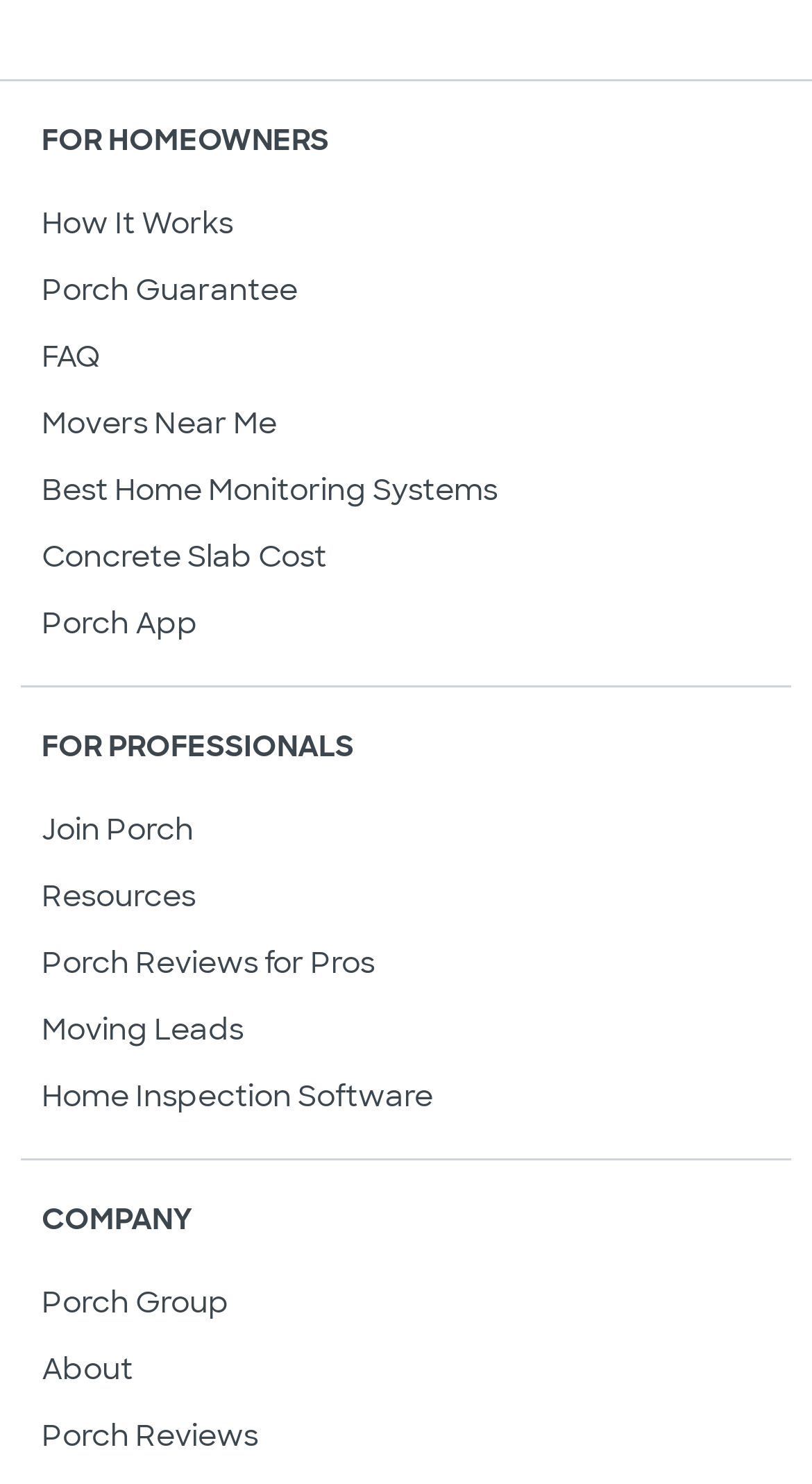Give a one-word or short phrase answer to this question: 
What is the last link under the 'COMPANY' category?

Porch Reviews